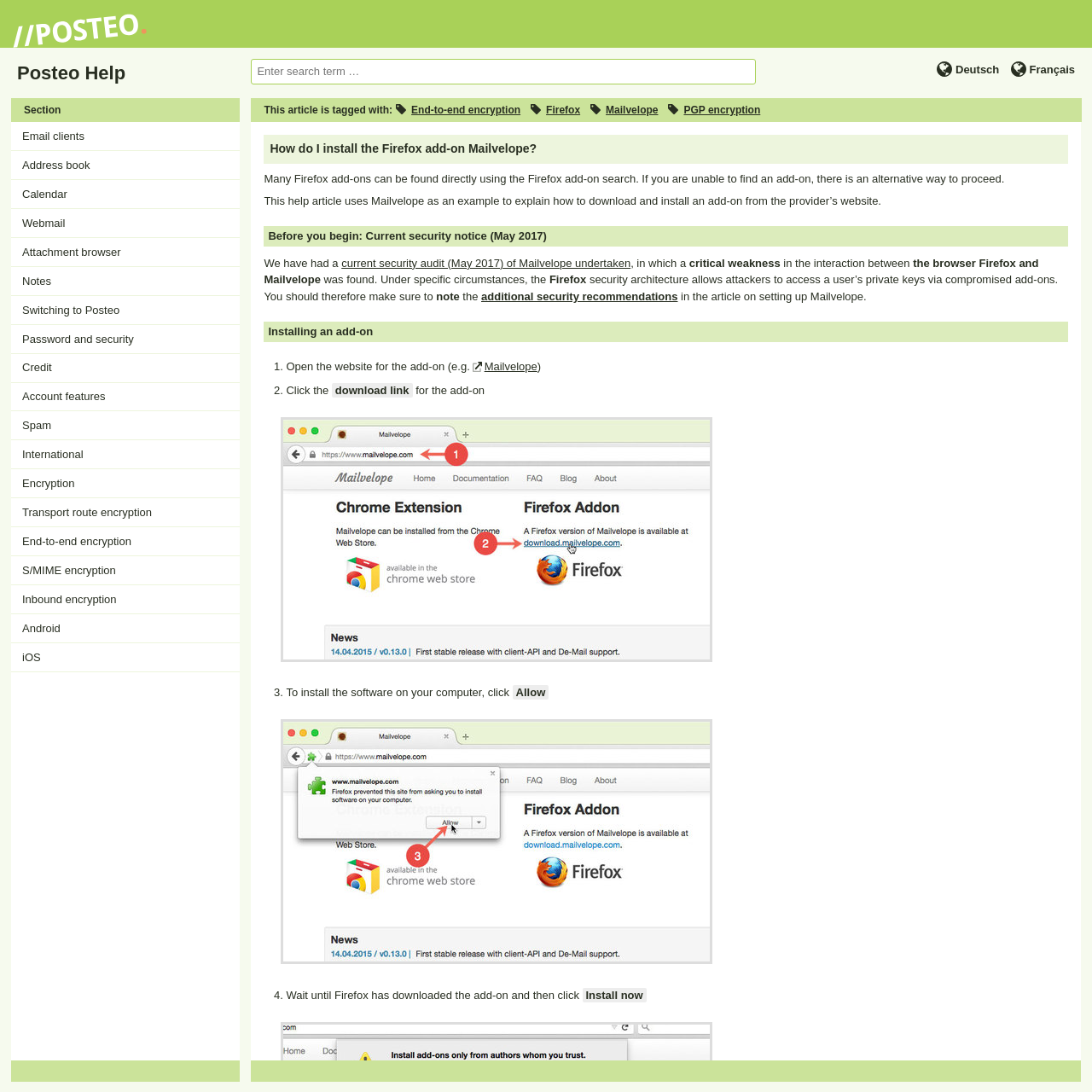How many steps are there to install an add-on?
Refer to the screenshot and deliver a thorough answer to the question presented.

There are 4 steps to install an add-on, as listed in the article: 1) Open the website for the add-on, 2) Click the download link, 3) Click Allow, and 4) Wait until Firefox has downloaded the add-on and then click Install now.